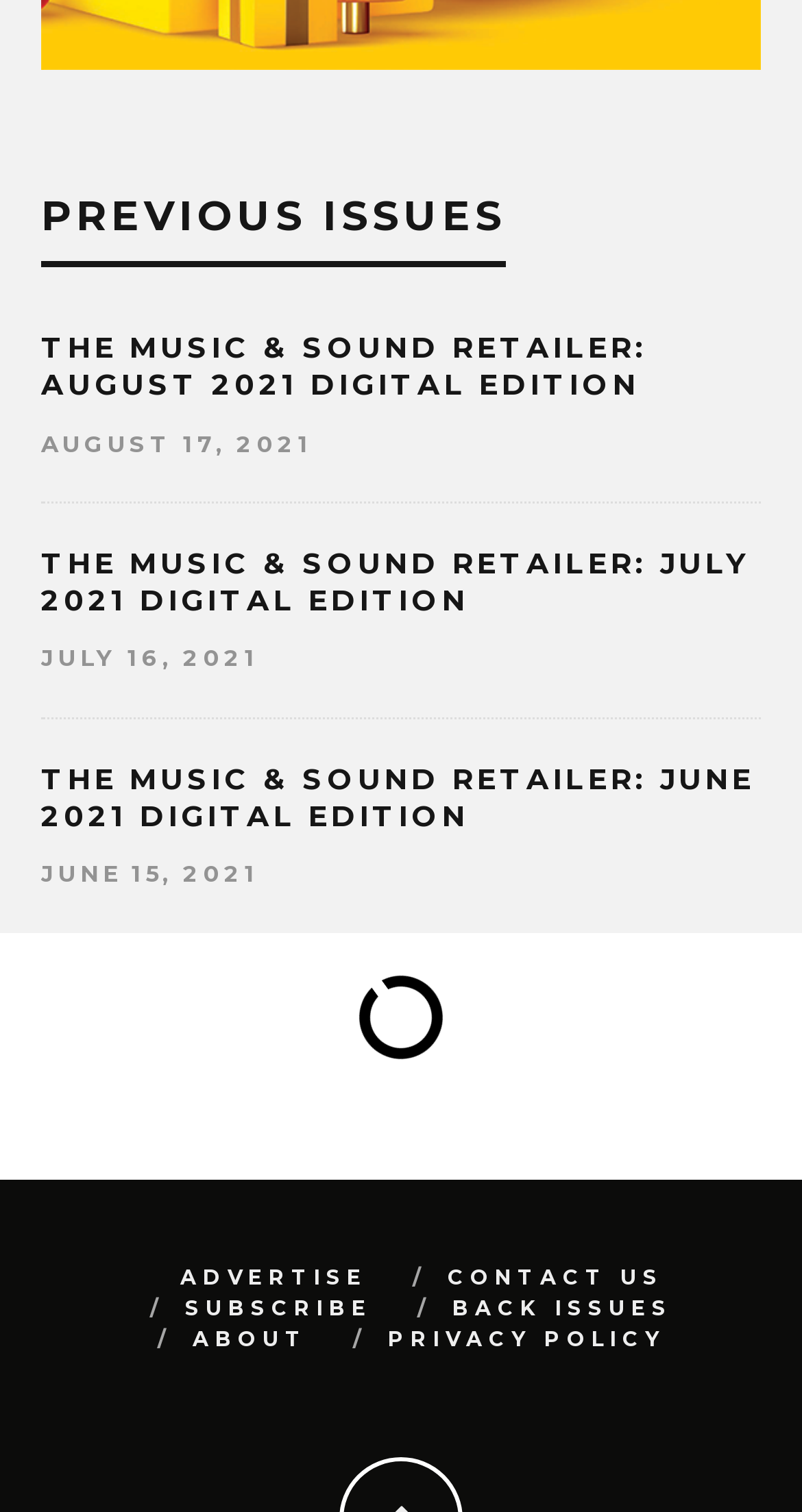What are the navigation options at the bottom of the page?
Please provide an in-depth and detailed response to the question.

The navigation options at the bottom of the page can be found in the links with IDs 242, 244, 246, 248, 250, and 252, which are 'ADVERTISE', 'CONTACT US', 'SUBSCRIBE', 'BACK ISSUES', 'ABOUT', and 'PRIVACY POLICY' respectively.